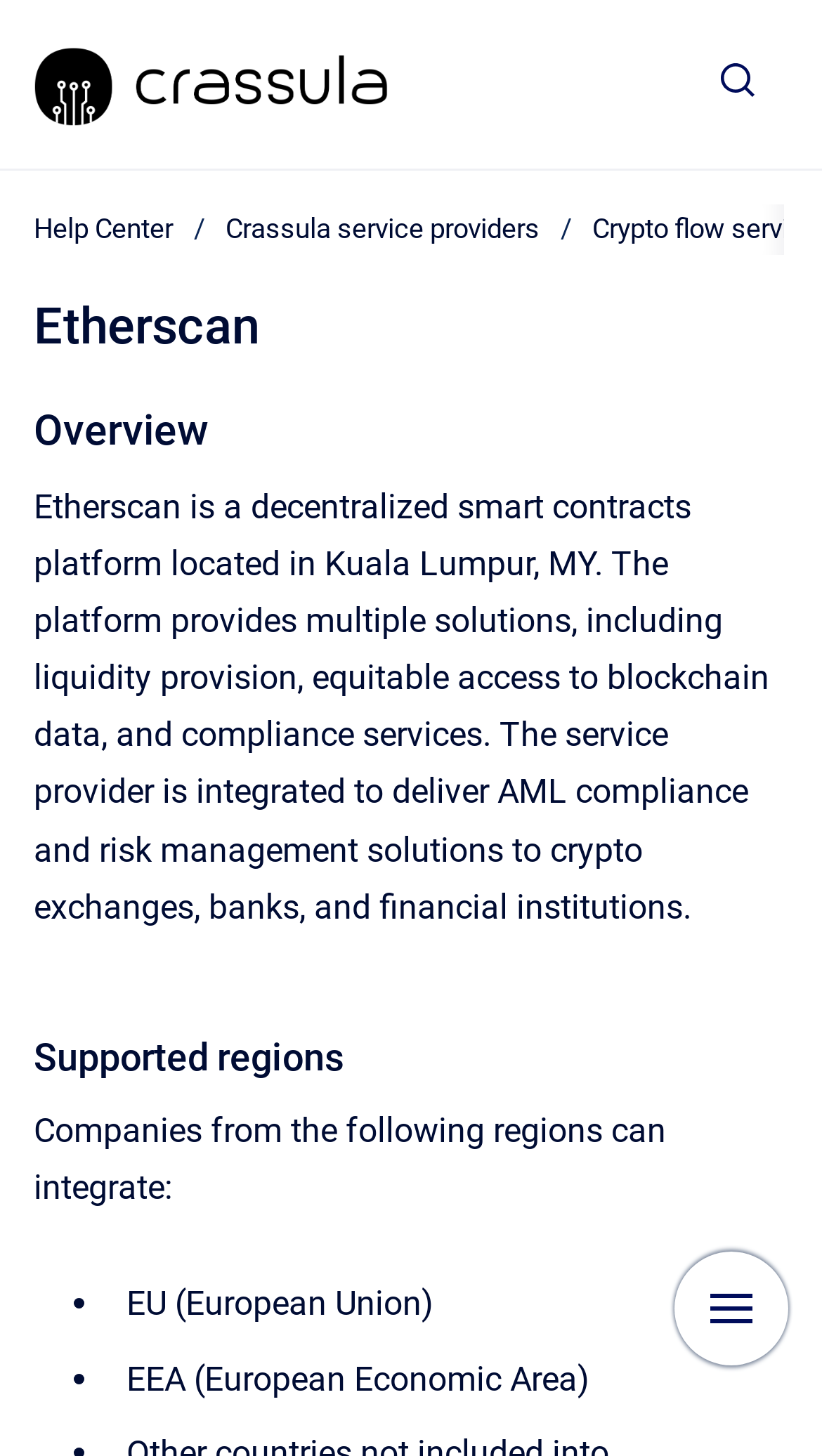What is Etherscan's location?
Please answer the question with a single word or phrase, referencing the image.

Kuala Lumpur, MY